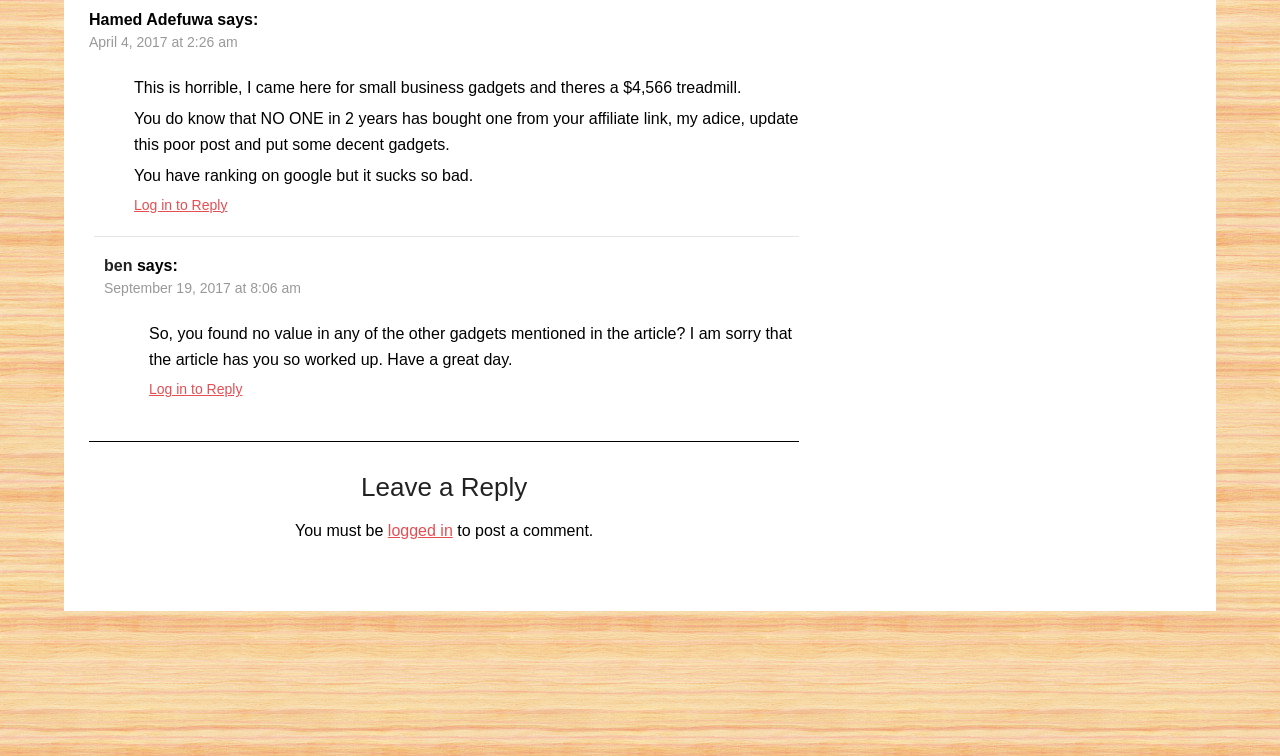Who commented on April 4, 2017?
Based on the screenshot, give a detailed explanation to answer the question.

I found the comment section on the webpage, and one of the comments has a timestamp of April 4, 2017, at 2:26 am. The name associated with this comment is Hamed Adefuwa.